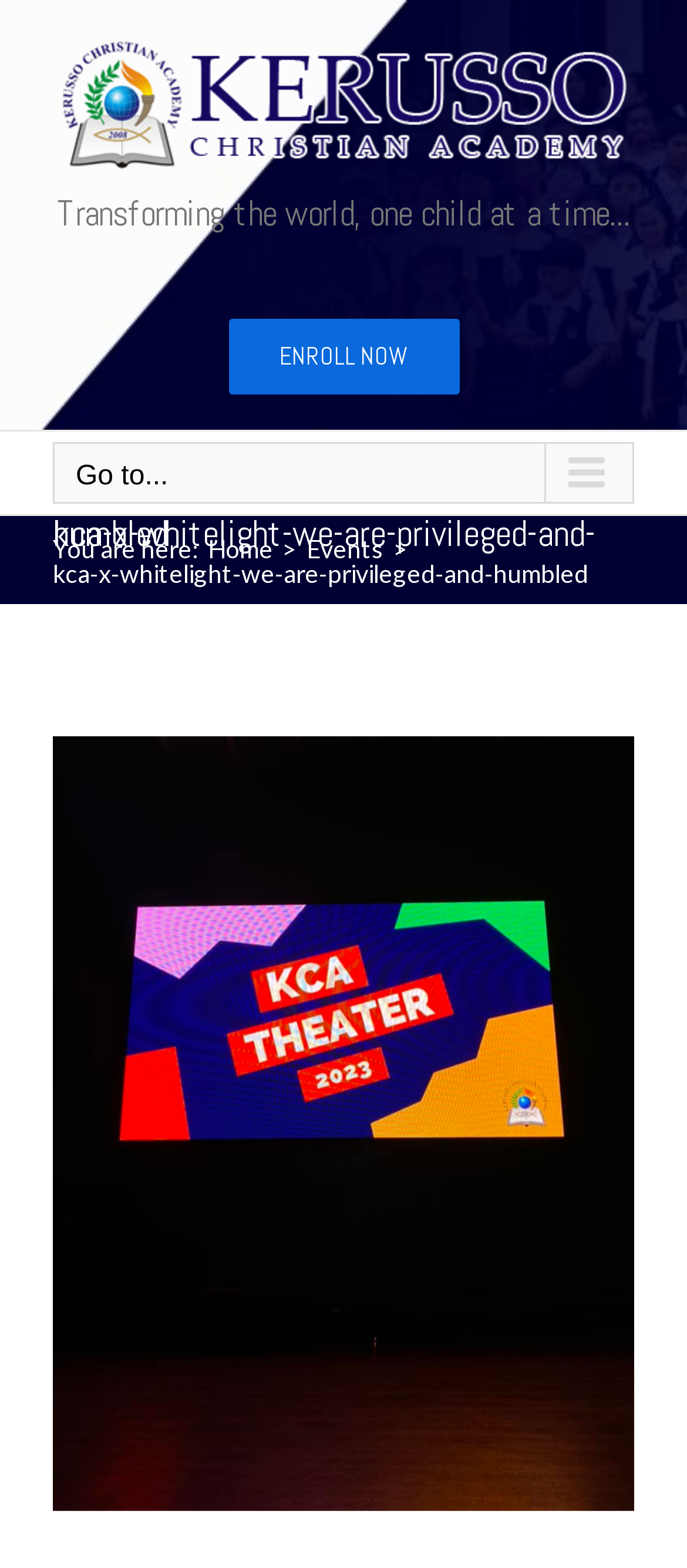What is the call-to-action button on the hero section?
Examine the image closely and answer the question with as much detail as possible.

The call-to-action button on the hero section is 'ENROLL NOW', which is a link that encourages visitors to enroll in the academy. It is located below the heading 'Transforming the world, one child at a time...'.